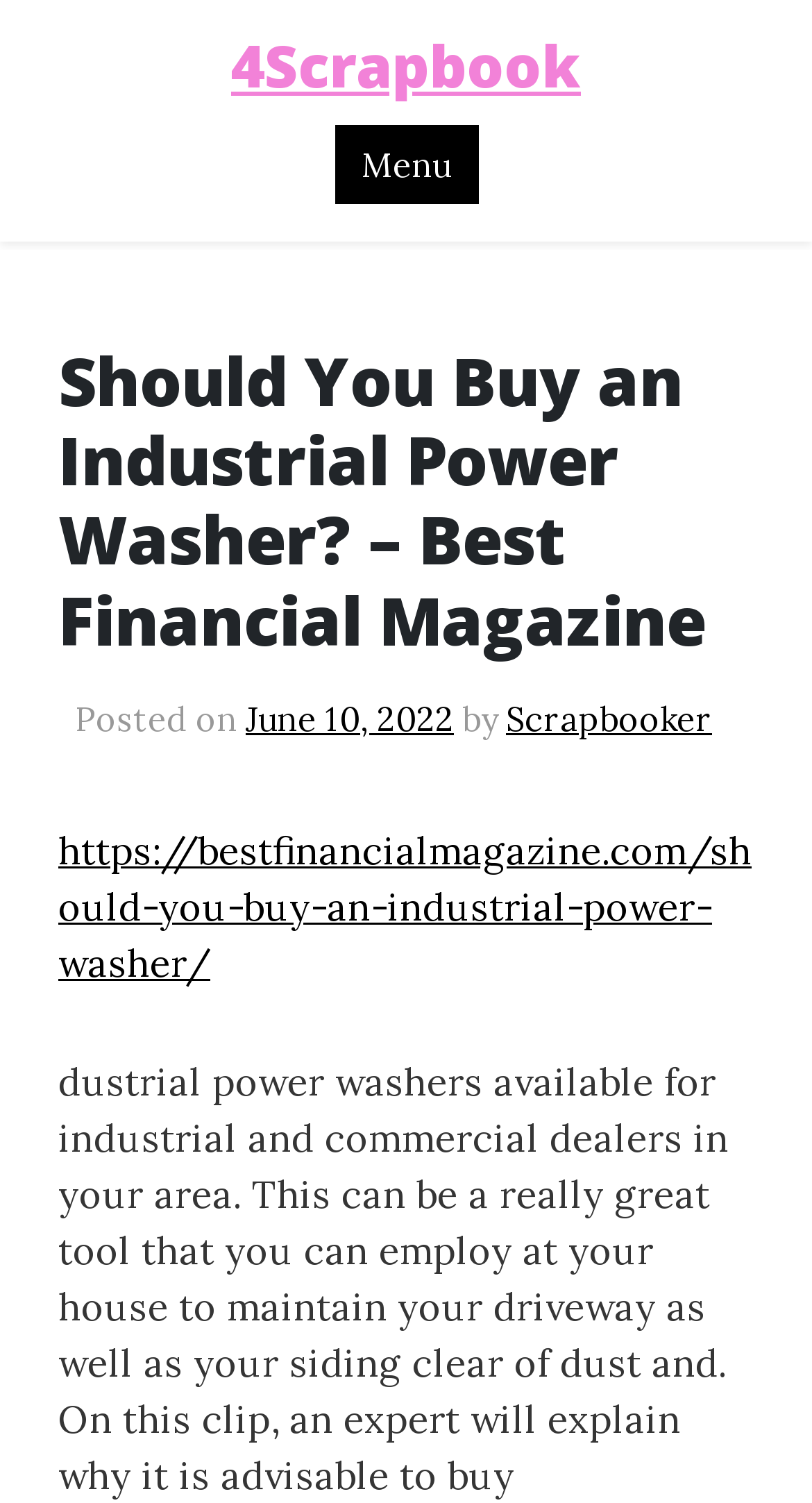What is the date of the post?
Give a one-word or short phrase answer based on the image.

June 10, 2022